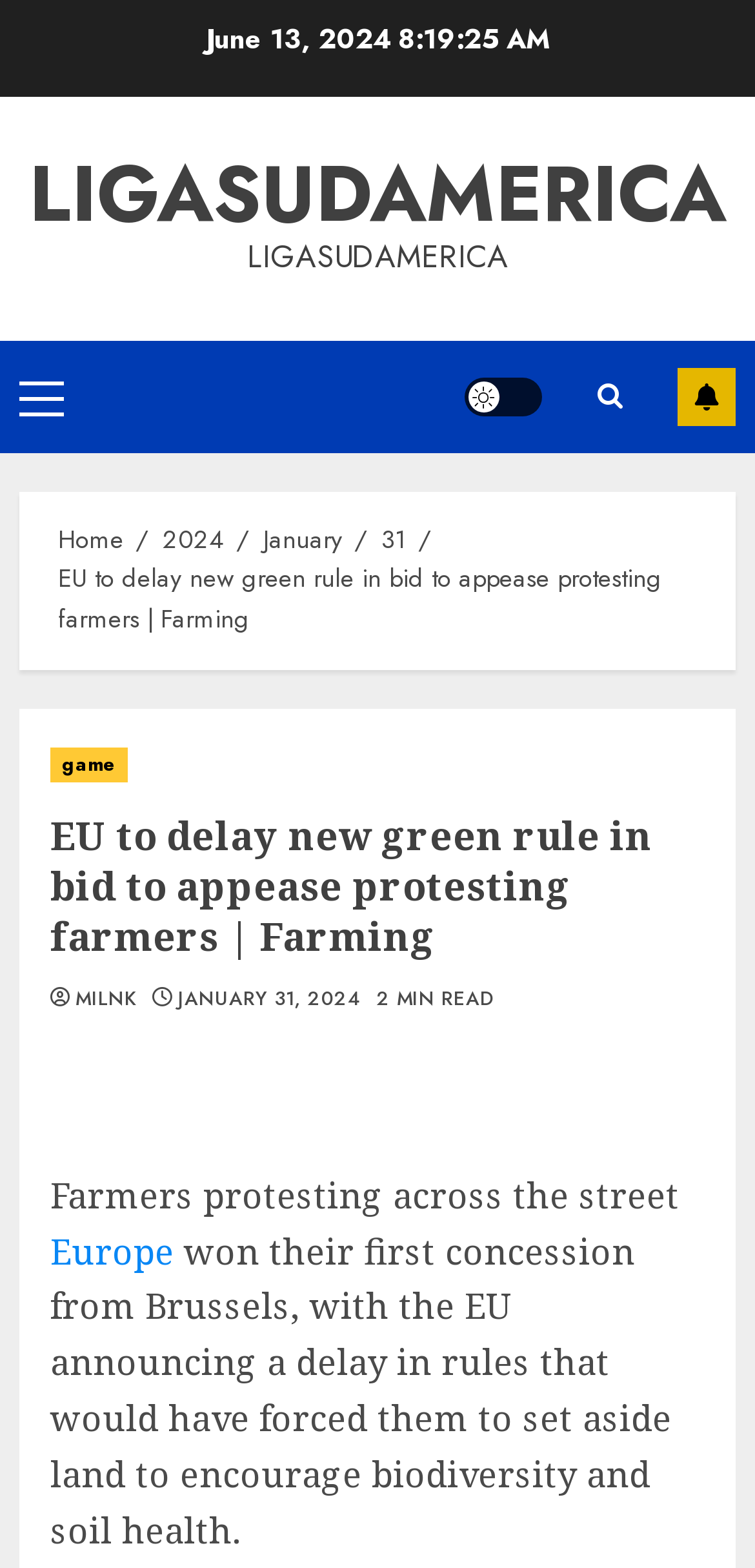Could you specify the bounding box coordinates for the clickable section to complete the following instruction: "Open the Primary Menu"?

[0.026, 0.242, 0.085, 0.264]